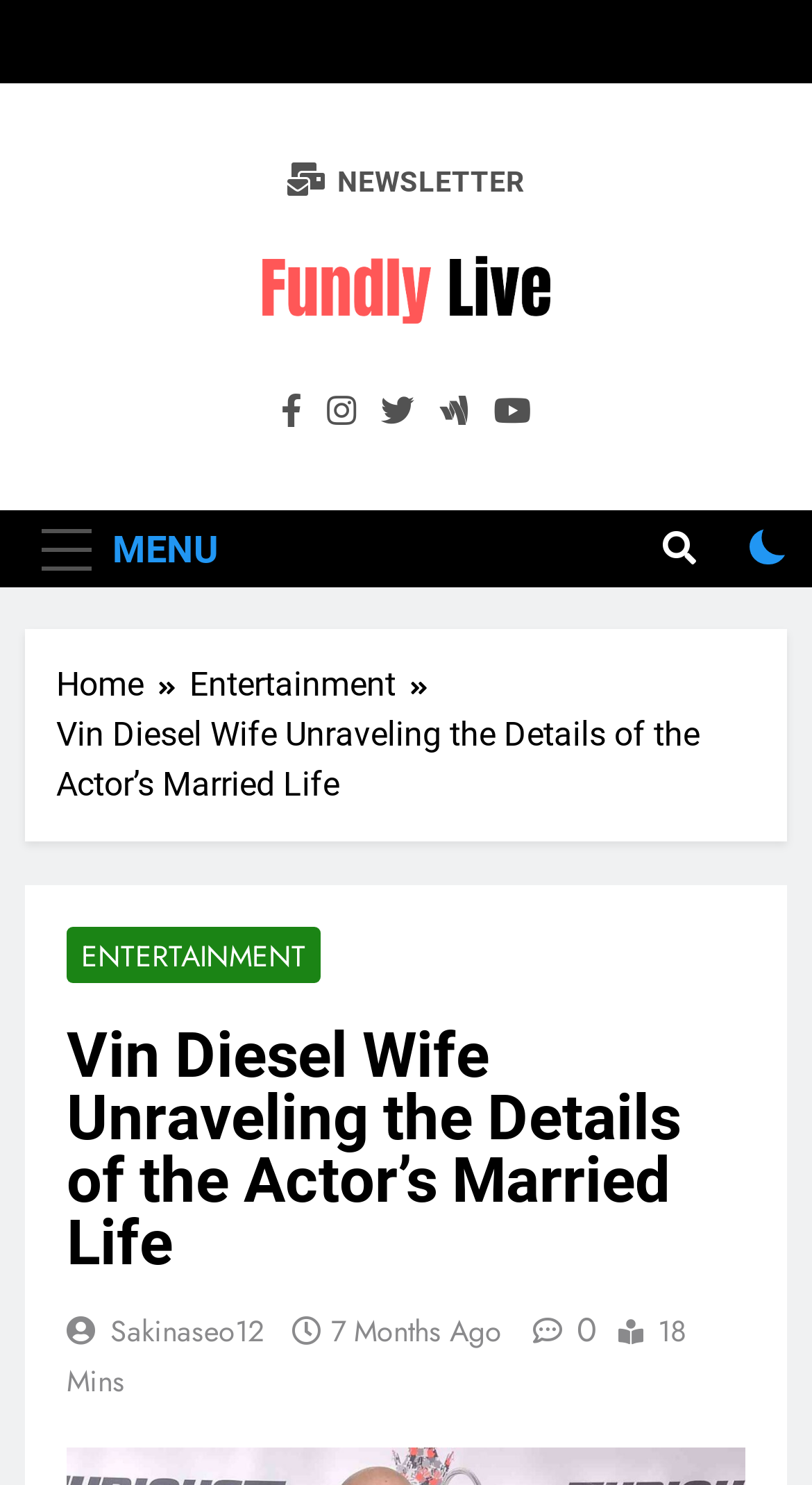What is the category of the article?
Answer the question with as much detail as possible.

The webpage has a link 'ENTERTAINMENT' which is a category, and the article is about Vin Diesel's married life, so the answer is ENTERTAINMENT.